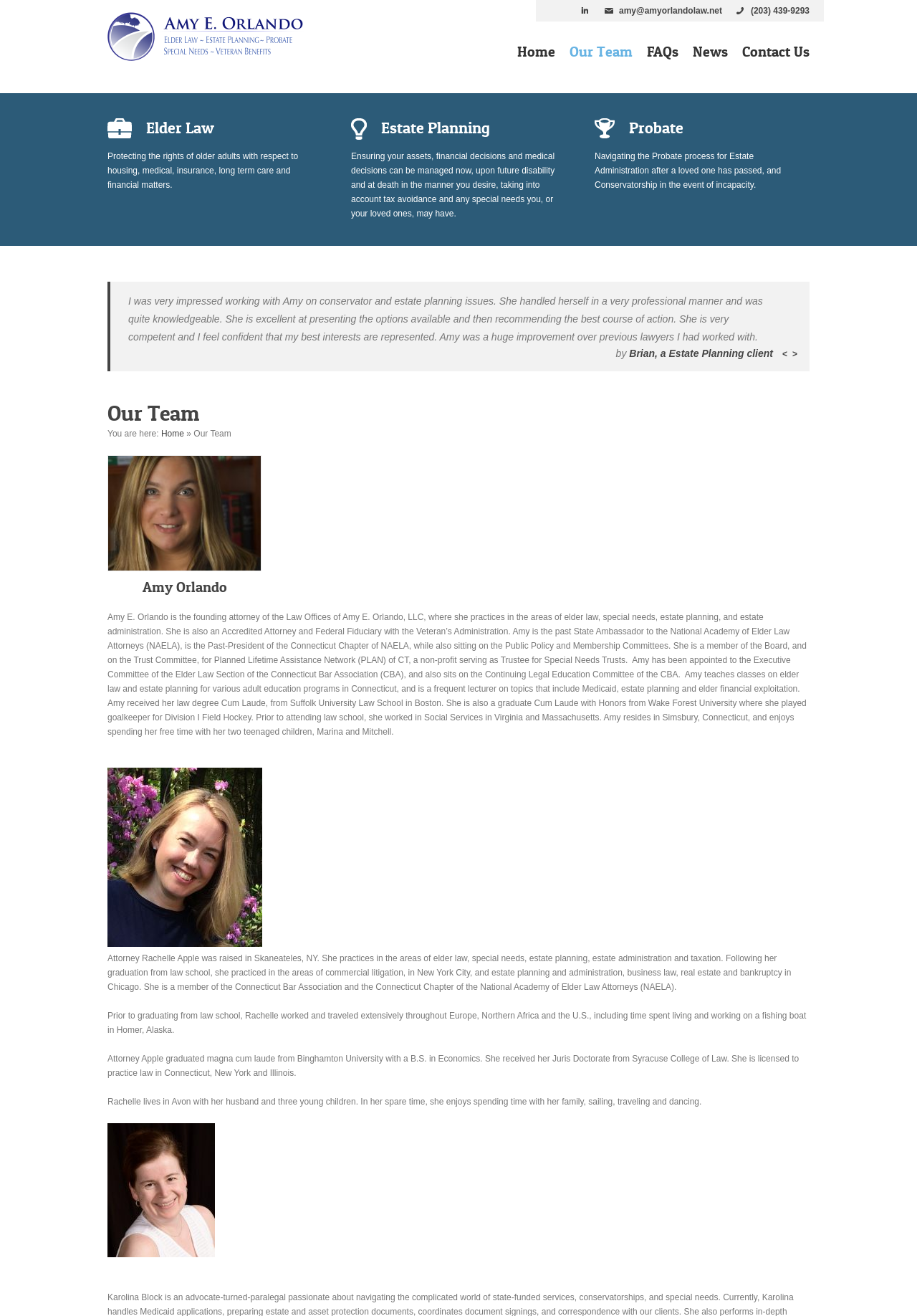Find the bounding box coordinates of the element I should click to carry out the following instruction: "Click the 'Courses' link".

None